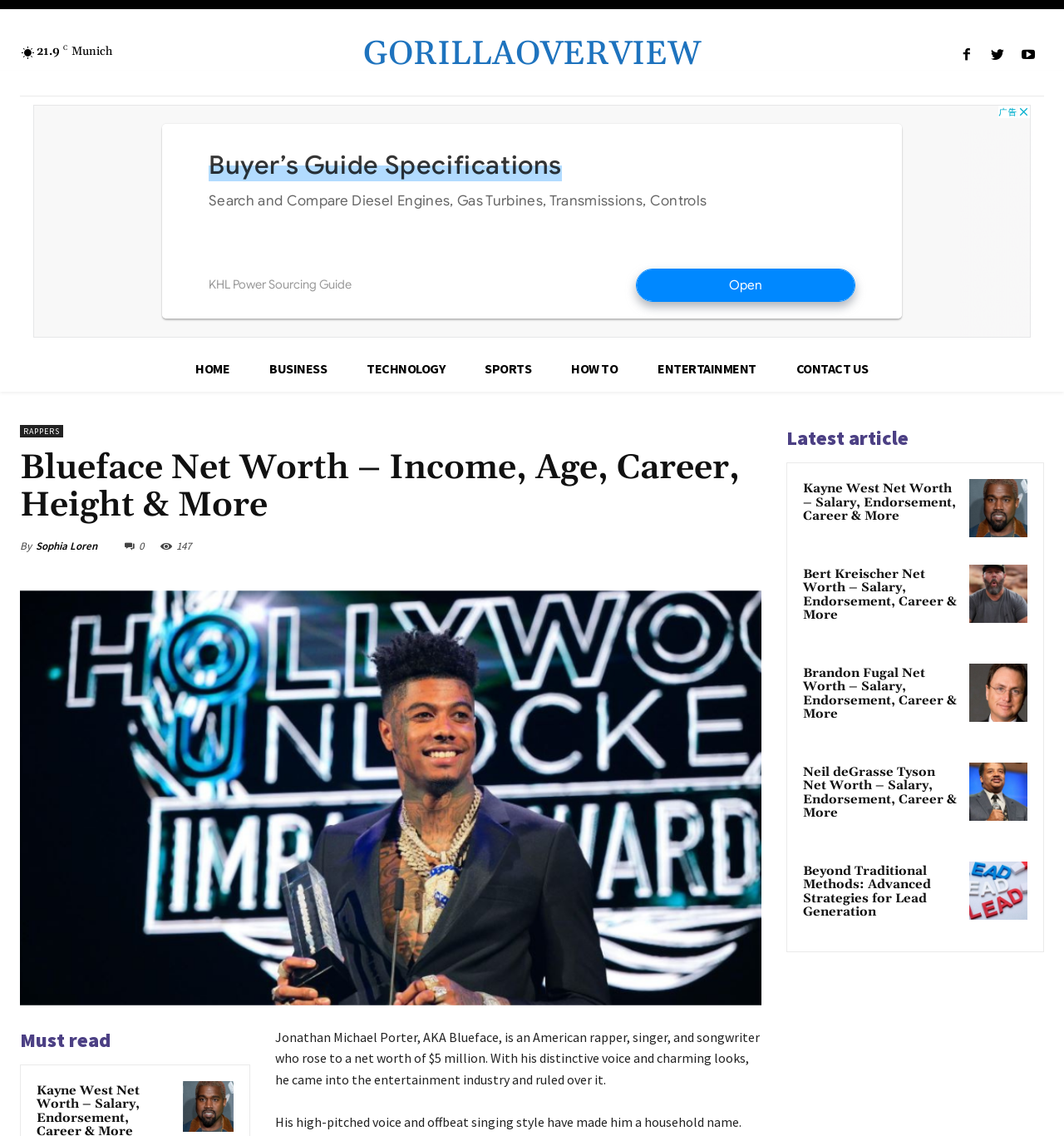Identify and provide the main heading of the webpage.

Blueface Net Worth – Income, Age, Career, Height & More